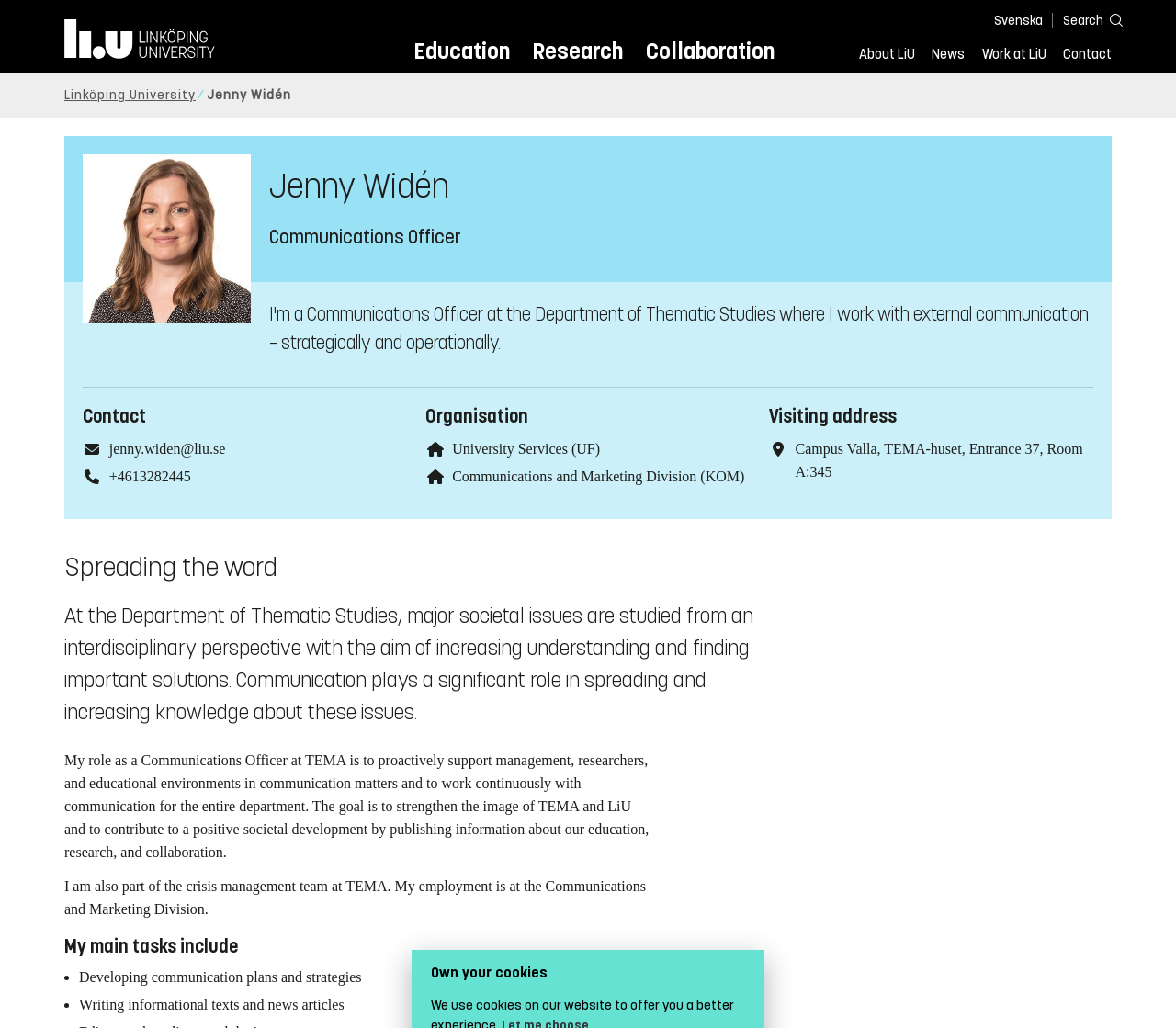Determine the bounding box coordinates for the area that should be clicked to carry out the following instruction: "Learn about Collaboration".

[0.549, 0.032, 0.658, 0.071]